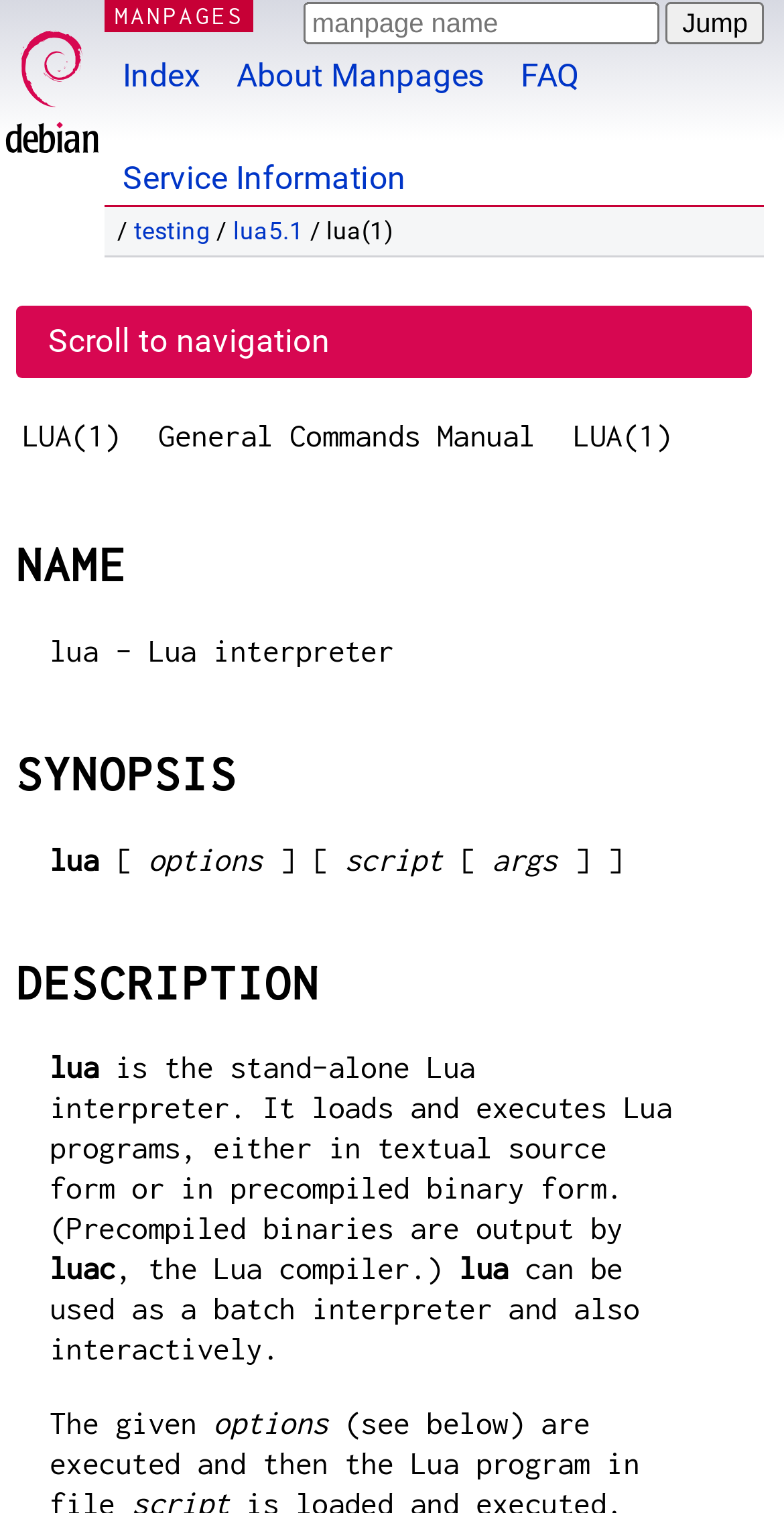Determine the bounding box coordinates of the UI element described by: "name="q" placeholder="manpage name"".

[0.388, 0.001, 0.842, 0.029]